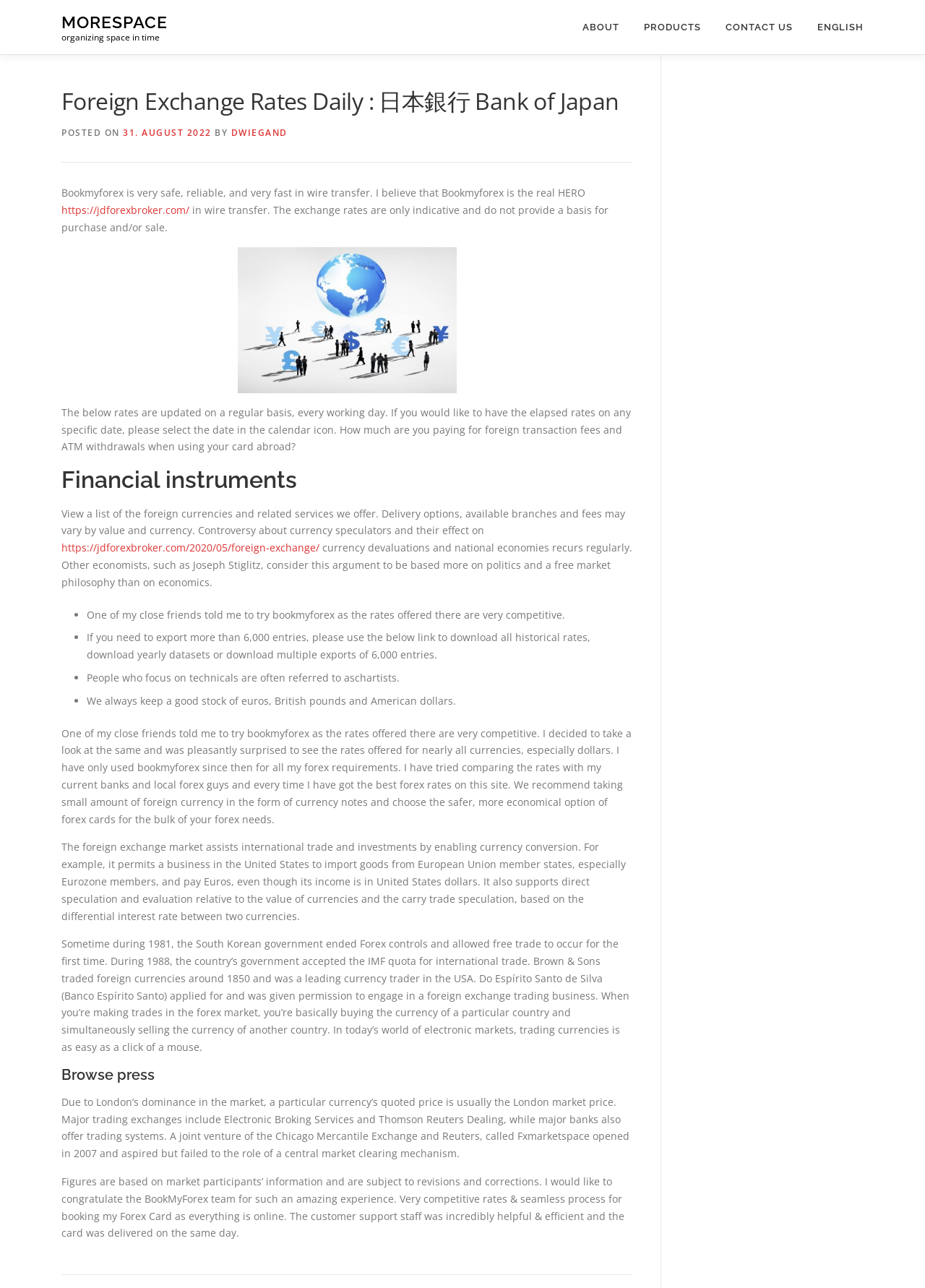What is the name of the website recommended for forex requirements?
Examine the image and give a concise answer in one word or a short phrase.

BookMyForex